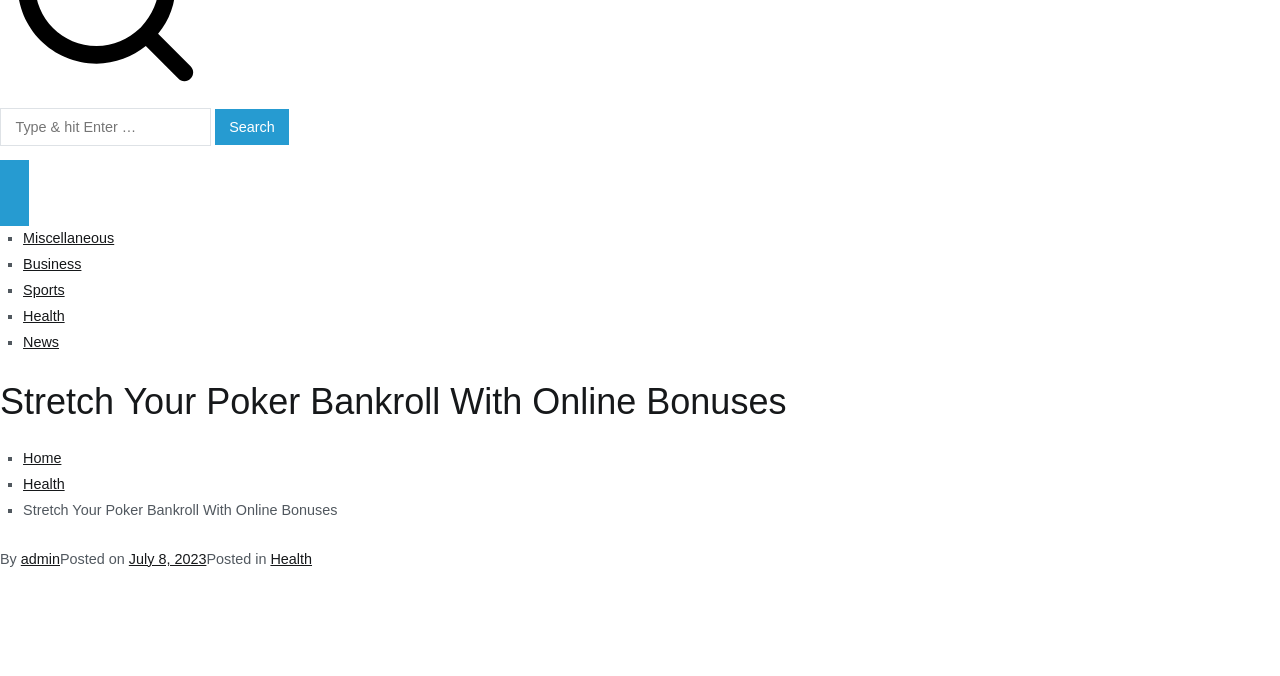Determine the bounding box coordinates of the clickable element to achieve the following action: 'Click the Search button'. Provide the coordinates as four float values between 0 and 1, formatted as [left, top, right, bottom].

[0.168, 0.161, 0.226, 0.214]